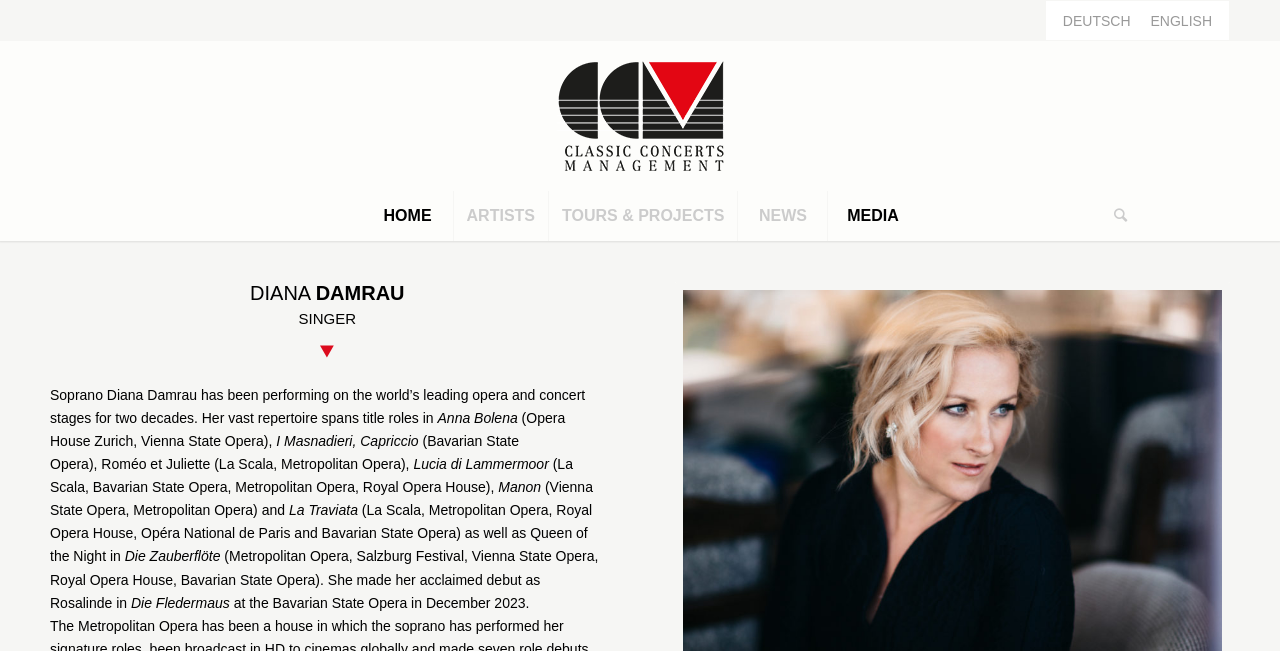What is Diana Damrau's profession? Using the information from the screenshot, answer with a single word or phrase.

SINGER